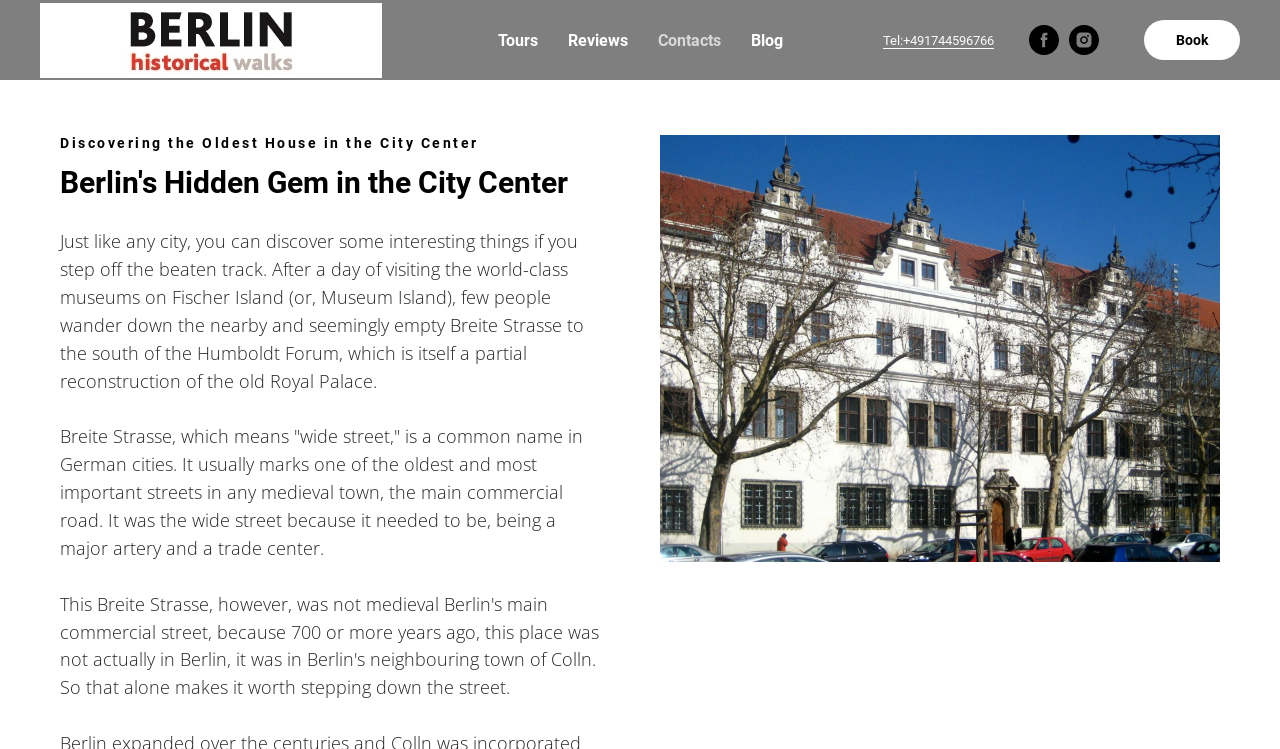What is located on Fischer Island?
Give a single word or phrase answer based on the content of the image.

World-class museums